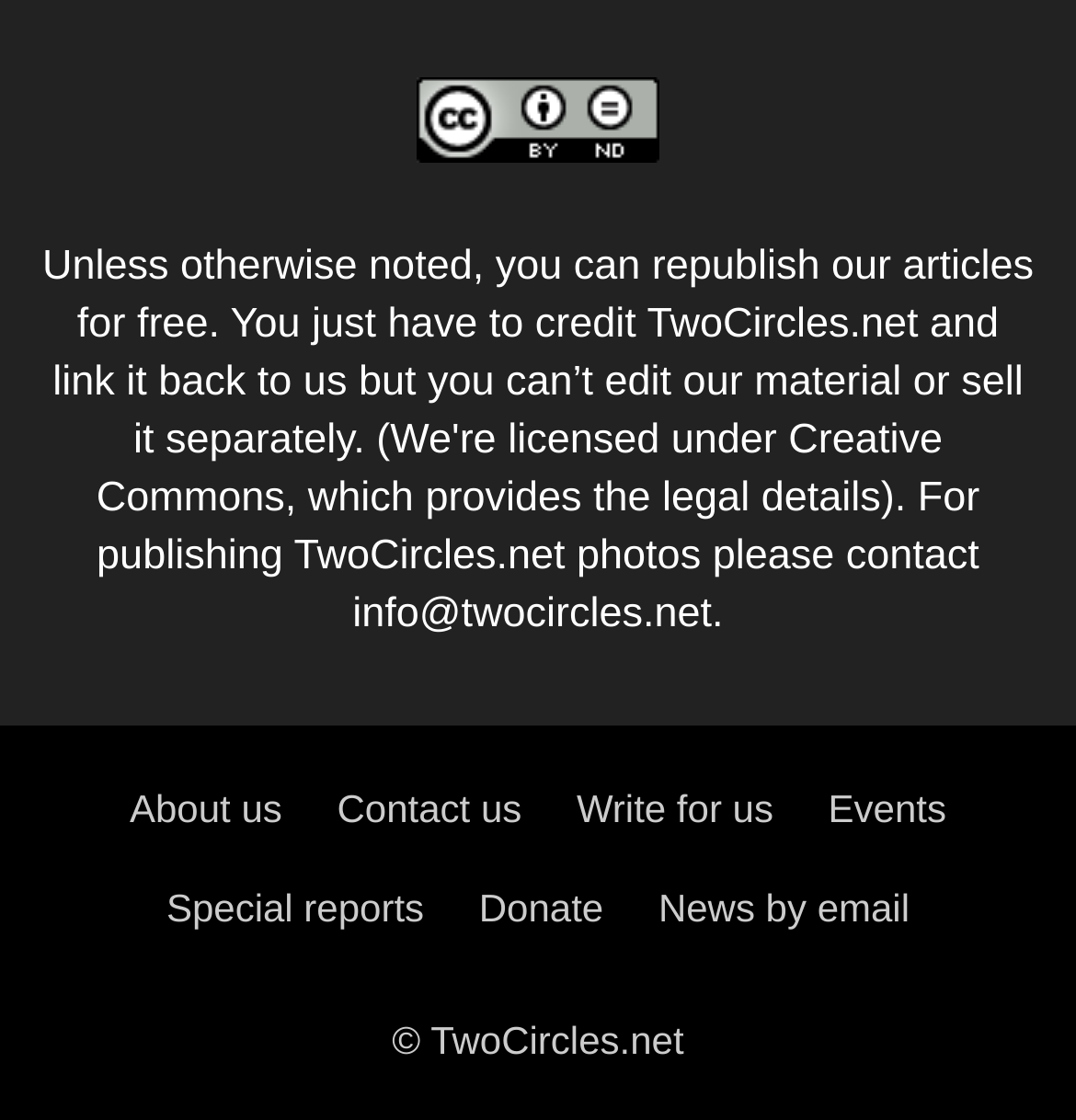Ascertain the bounding box coordinates for the UI element detailed here: "Write for us". The coordinates should be provided as [left, top, right, bottom] with each value being a float between 0 and 1.

[0.536, 0.702, 0.719, 0.741]